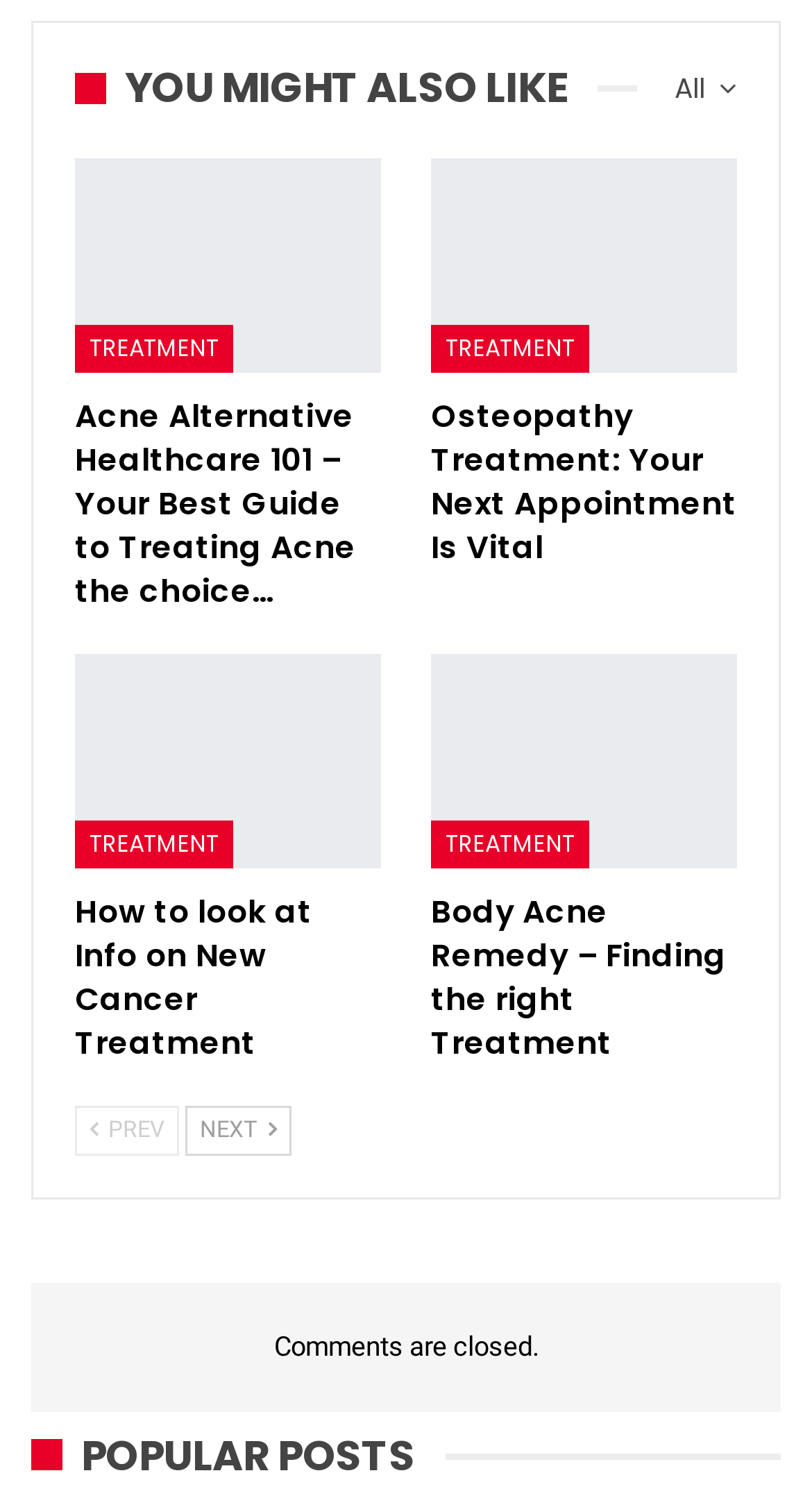Specify the bounding box coordinates of the element's area that should be clicked to execute the given instruction: "click on 'Previous'". The coordinates should be four float numbers between 0 and 1, i.e., [left, top, right, bottom].

[0.092, 0.742, 0.221, 0.776]